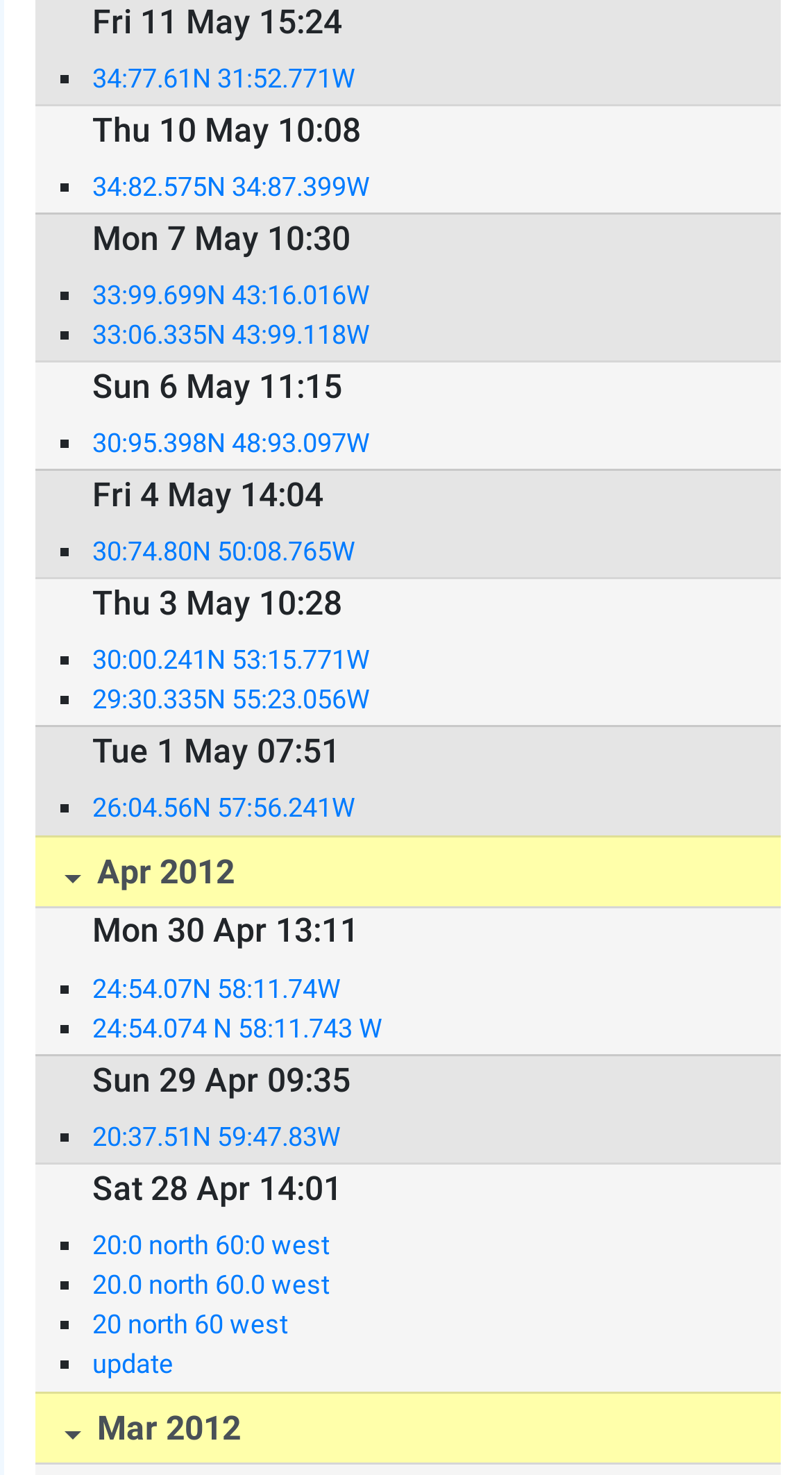Please answer the following question using a single word or phrase: 
How many headings are on this webpage?

10